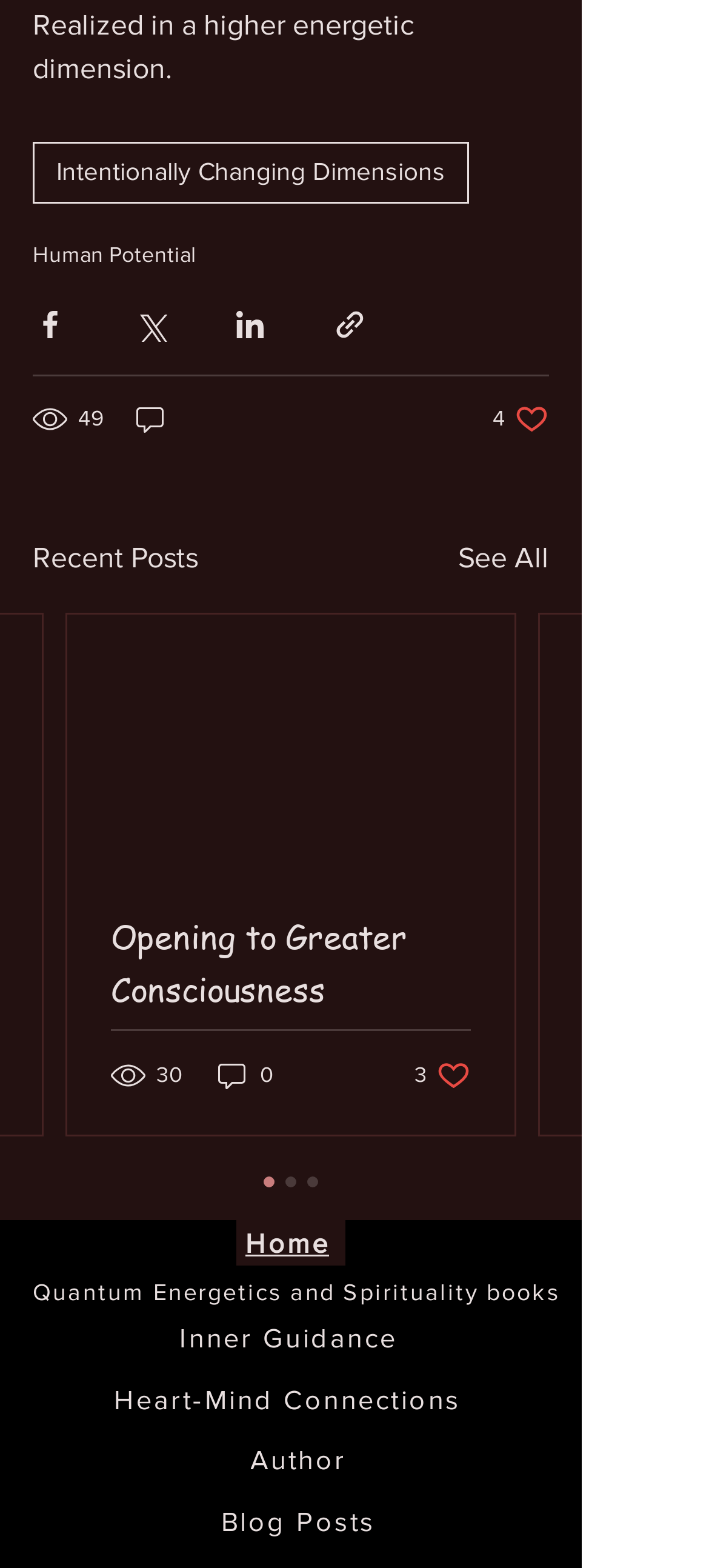Based on the image, give a detailed response to the question: How many articles are displayed on the webpage?

I counted the number of articles on the webpage and found that there are two articles, one with the title 'Opening to Greater Consciousness' and another with no title.